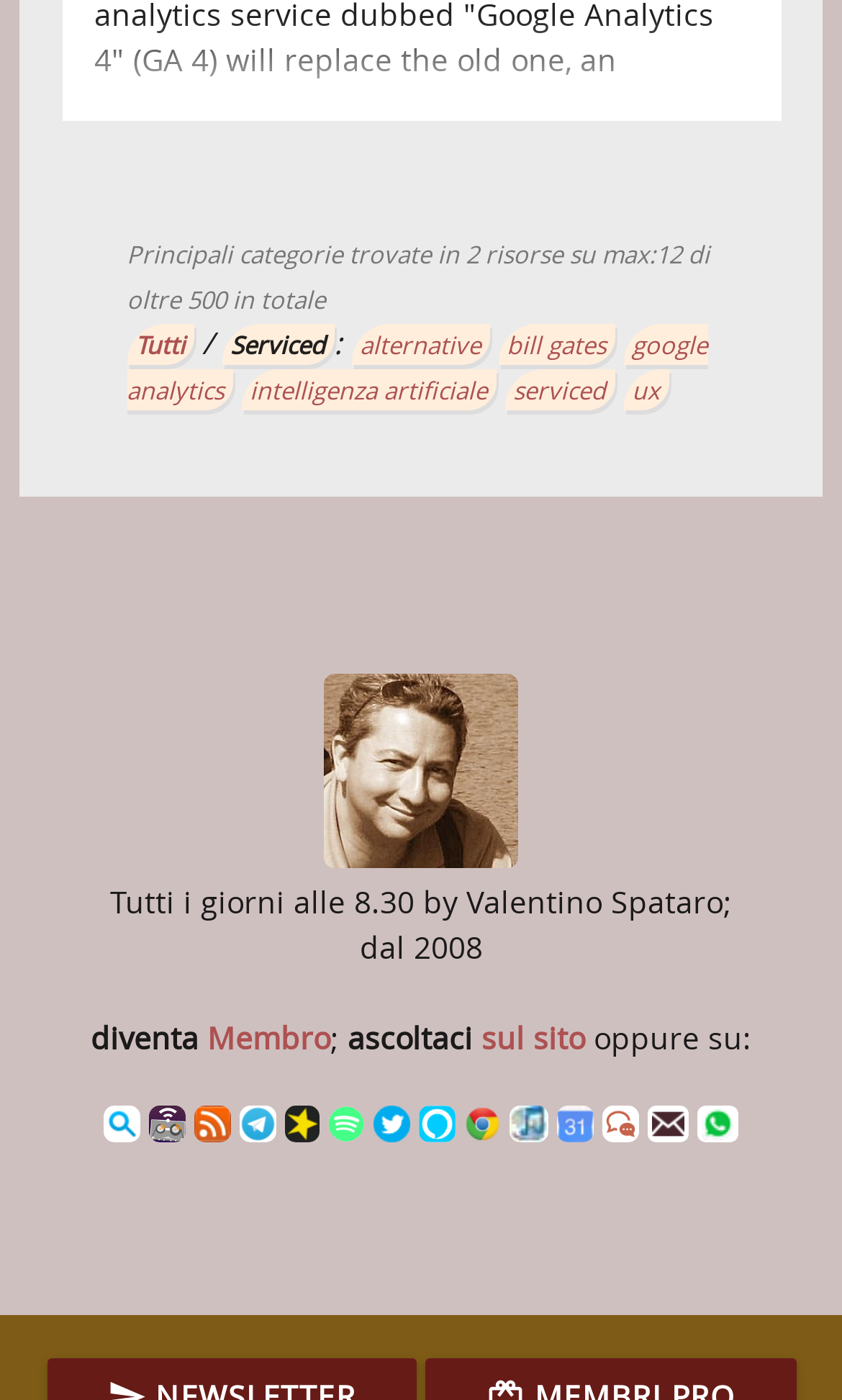Determine the bounding box coordinates for the region that must be clicked to execute the following instruction: "Click on the 'Twitter' link".

[0.444, 0.793, 0.487, 0.822]